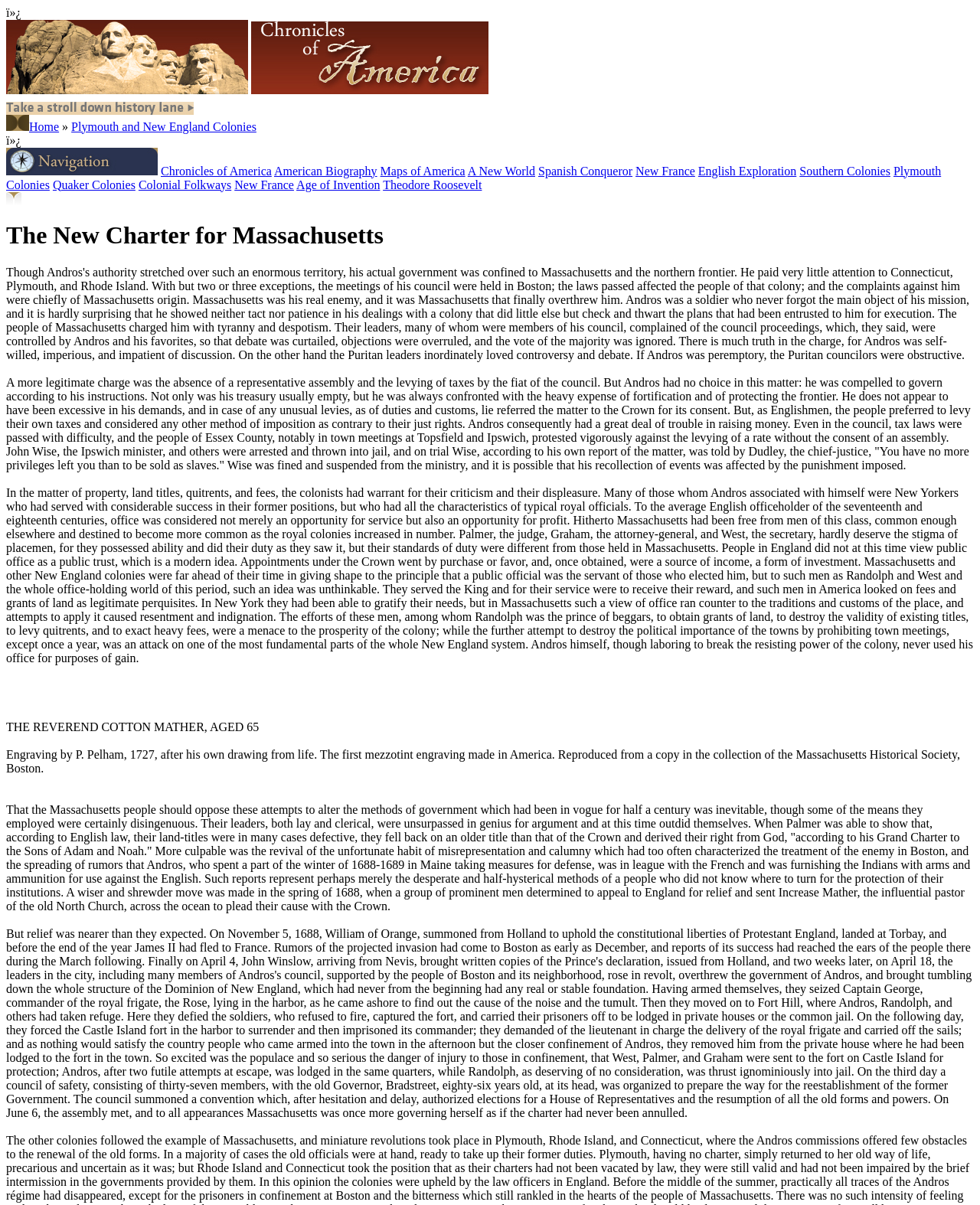Locate the bounding box coordinates of the clickable element to fulfill the following instruction: "Click the 'Home' link". Provide the coordinates as four float numbers between 0 and 1 in the format [left, top, right, bottom].

[0.03, 0.099, 0.06, 0.11]